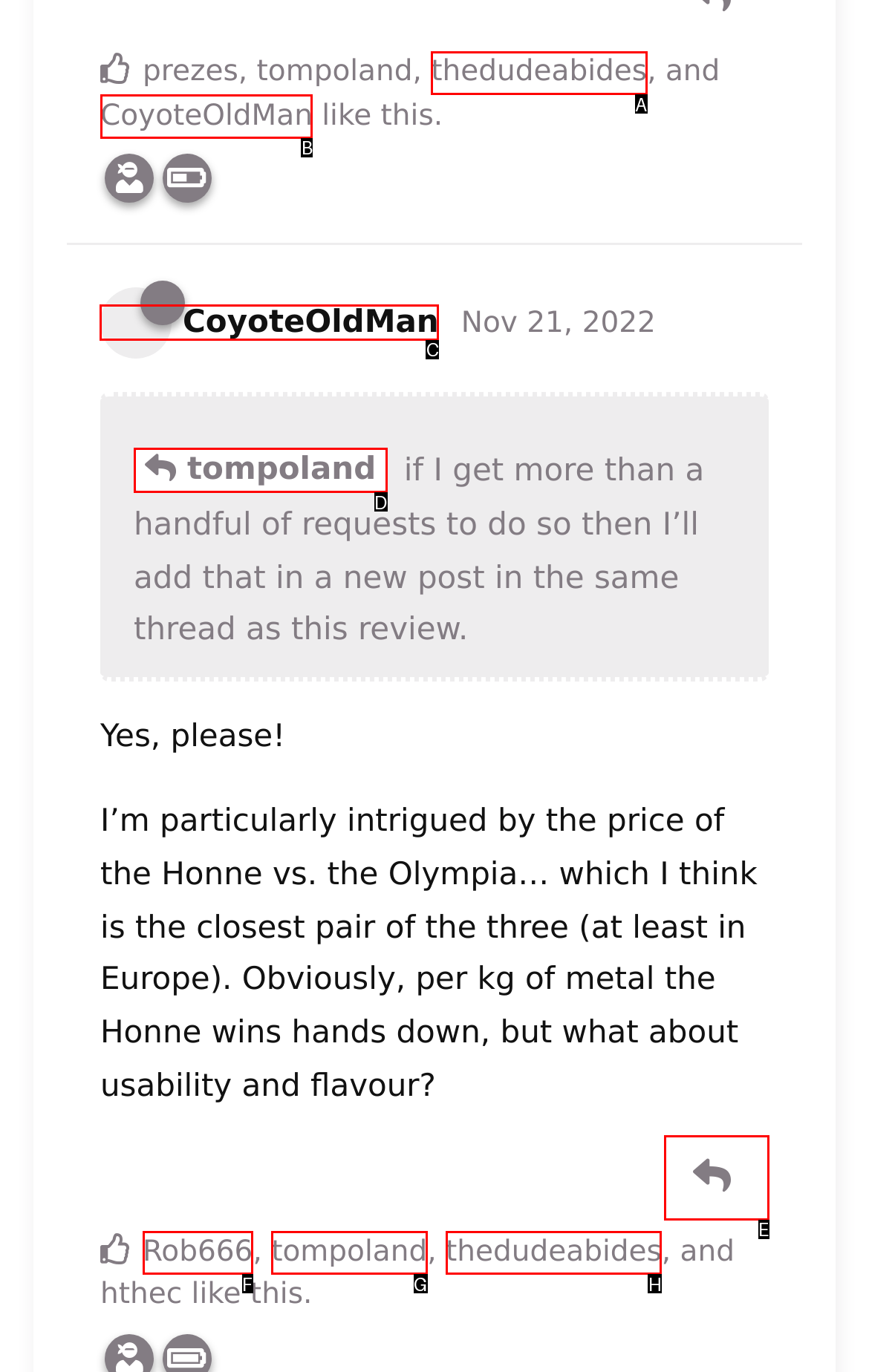Given the instruction: Click on the username 'CoyoteOldMan', which HTML element should you click on?
Answer with the letter that corresponds to the correct option from the choices available.

C